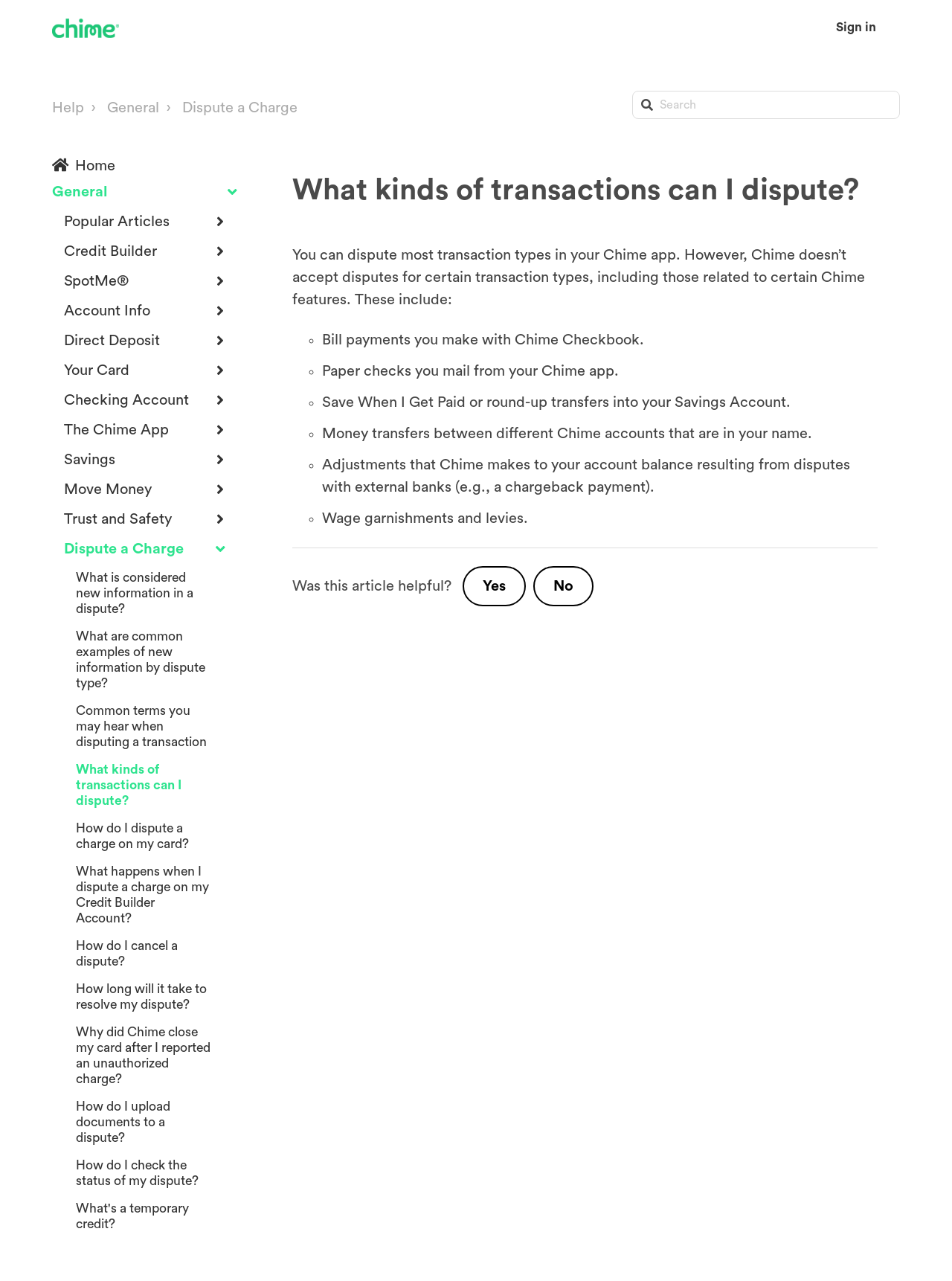Offer an extensive depiction of the webpage and its key elements.

This webpage is a help article from Chime, a financial services company. At the top, there is a logo and a sign-in button. Below that, there is a navigation menu with links to various sections, including "Help", "General", "Dispute a Charge", and a search bar.

The main content of the page is an article titled "What kinds of transactions can I dispute?" which explains the types of transactions that can be disputed in the Chime app. The article is divided into sections, with a heading and a list of bullet points describing the types of transactions that cannot be disputed, including bill payments, paper checks, and money transfers between Chime accounts.

To the left of the article, there is a sidebar with links to other related articles, such as "What is considered new information in a dispute?" and "How do I dispute a charge on my card?".

At the bottom of the page, there is a footer with a question "Was this article helpful?" and two buttons to provide feedback, "Yes" and "No".